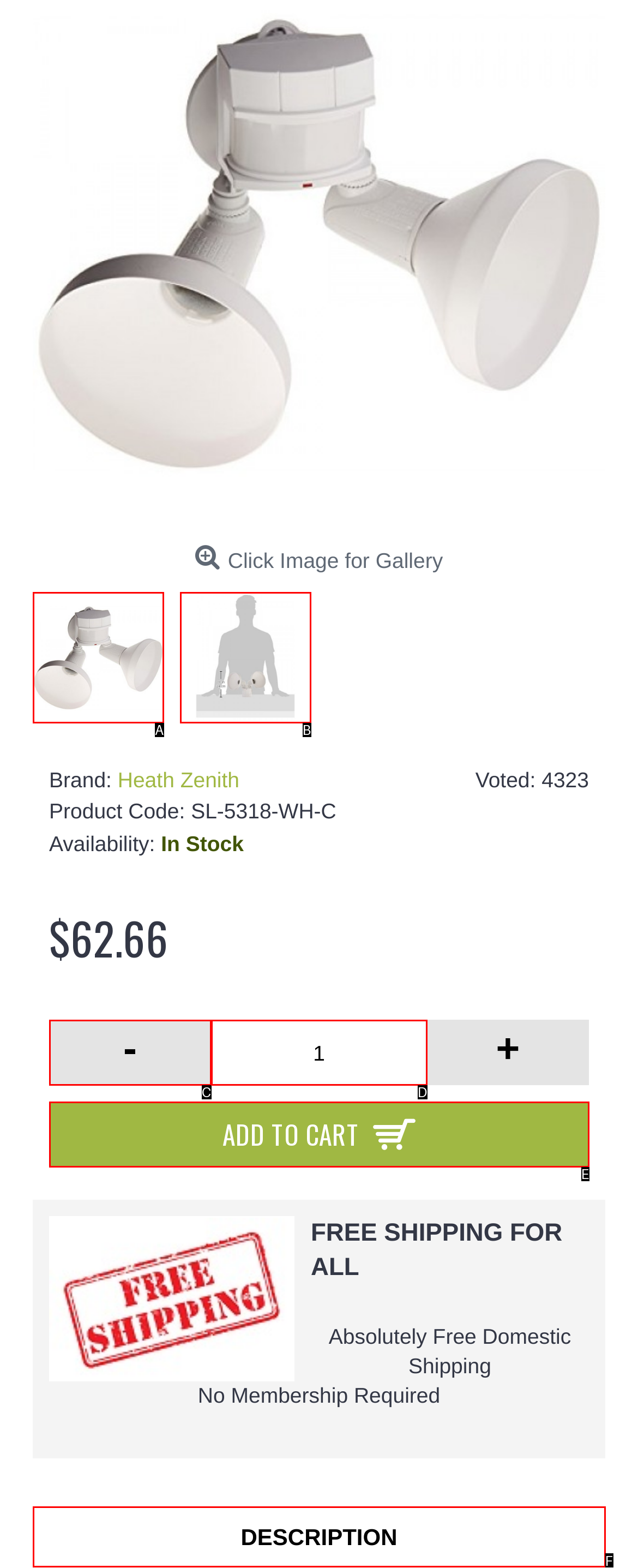Identify the bounding box that corresponds to: Add to Cart
Respond with the letter of the correct option from the provided choices.

E